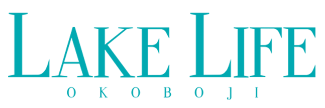Thoroughly describe the content and context of the image.

The image prominently features the title "LAKE LIFE OKOBOJI" rendered in an elegant, vibrant turquoise font. The design highlights the words "LAKE LIFE" in larger letters, emphasizing the lifestyle associated with living by the water. Below, the word "OKOBOJI" is displayed in a smaller size, suggesting a connection to the picturesque lakeside area known for its natural beauty and recreational activities. This title encapsulates the essence of the community, inviting viewers to explore the charm and lifestyle of Okoboji, a favored destination for both locals and visitors.